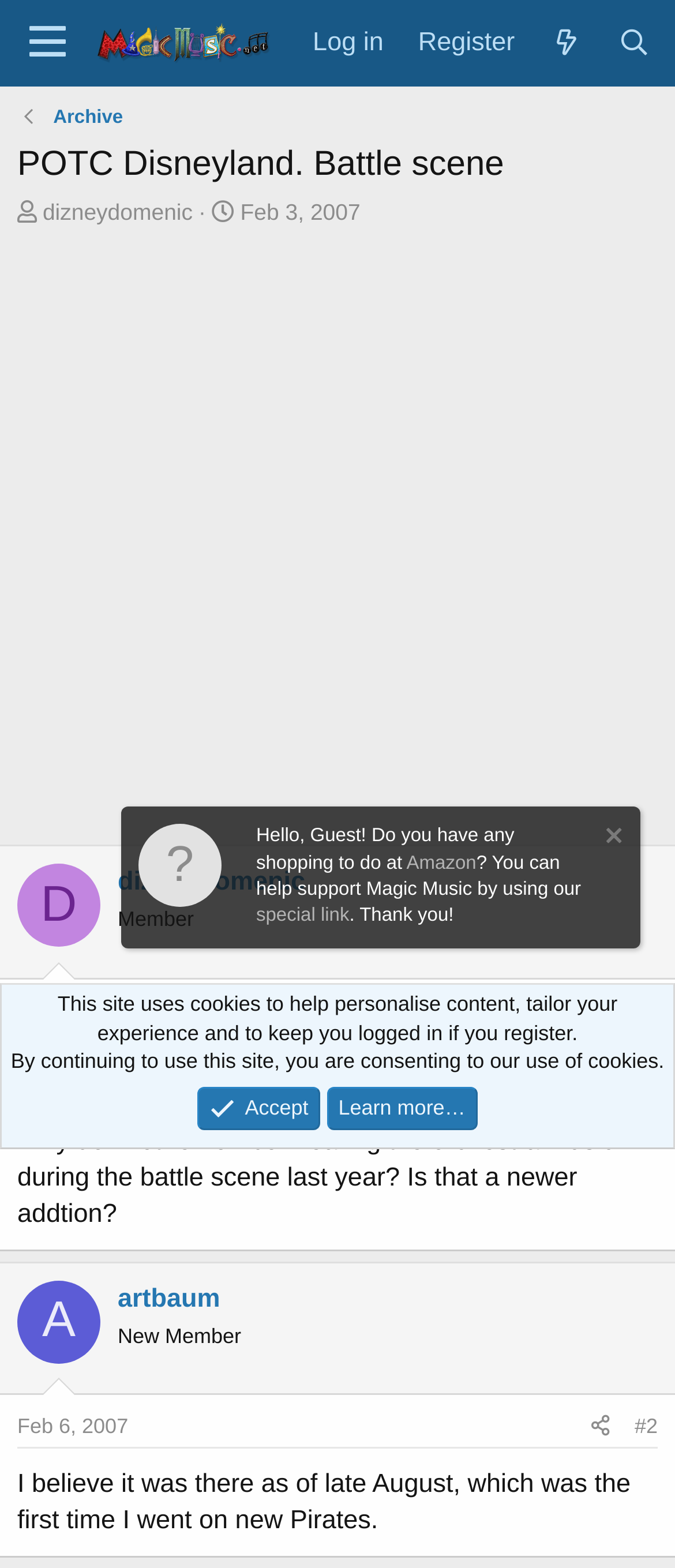Please determine the bounding box coordinates of the clickable area required to carry out the following instruction: "Click the 'Meny' button". The coordinates must be four float numbers between 0 and 1, represented as [left, top, right, bottom].

None